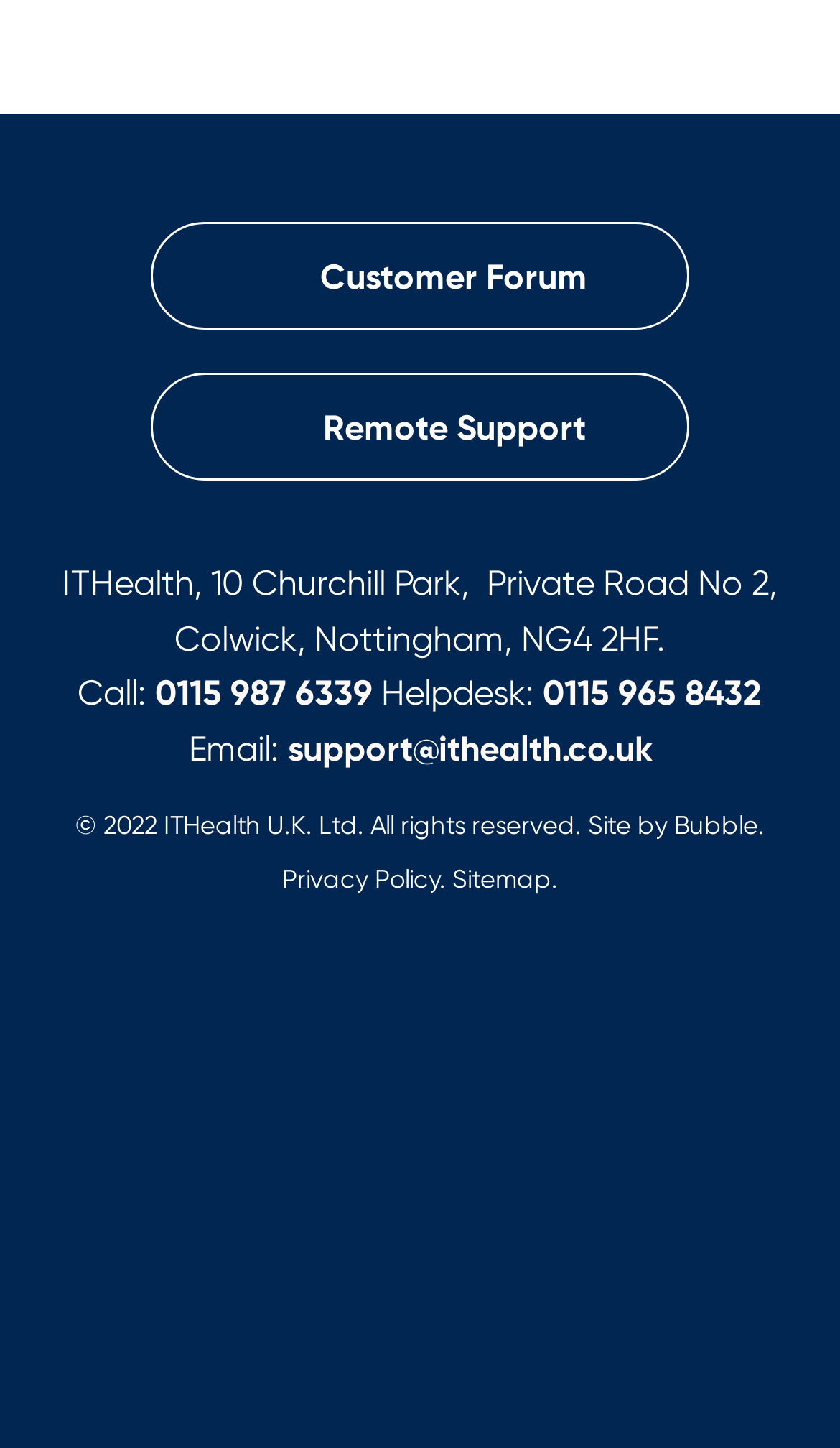Could you locate the bounding box coordinates for the section that should be clicked to accomplish this task: "Go to HOME page".

None